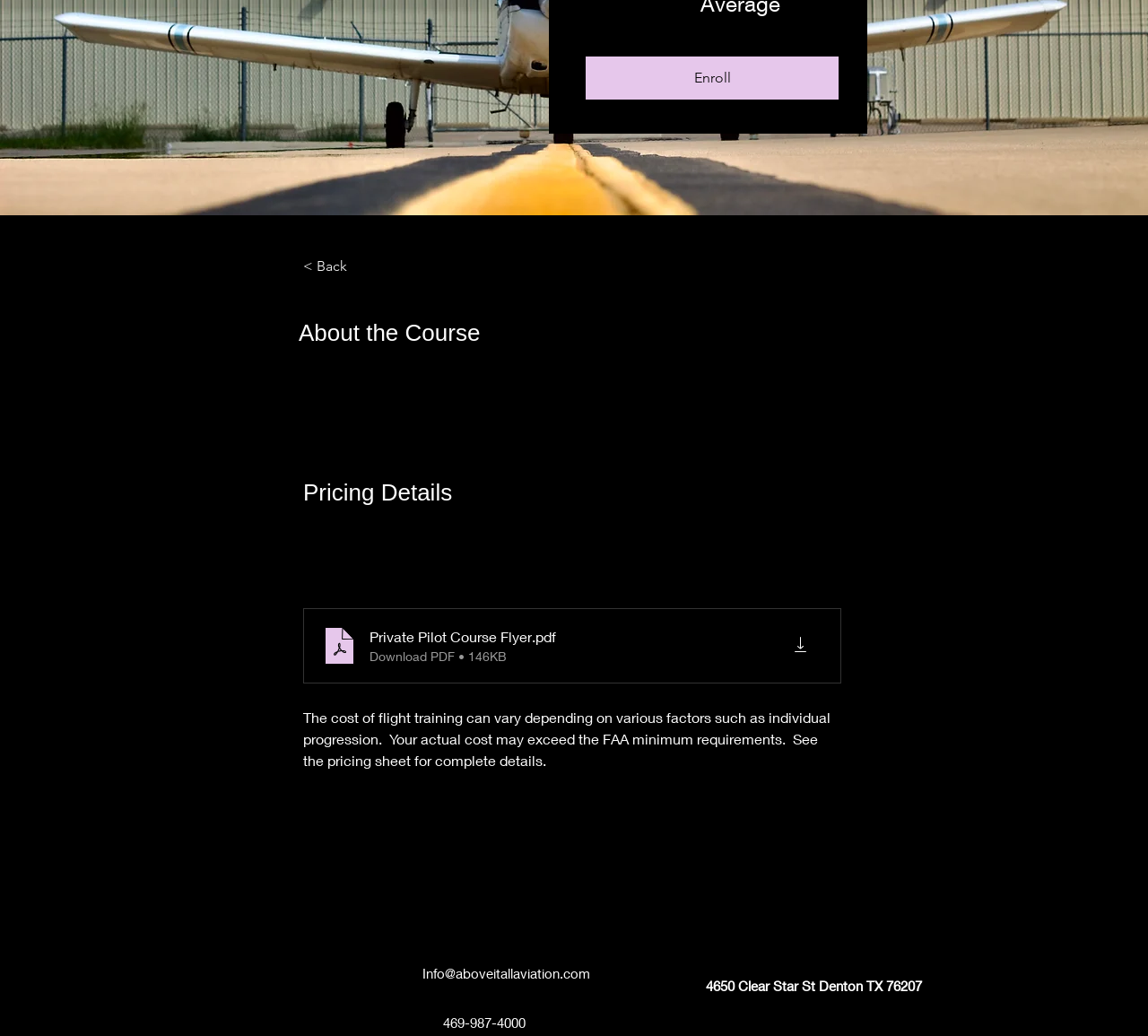Identify the bounding box coordinates for the UI element that matches this description: "< Back".

[0.264, 0.24, 0.35, 0.274]